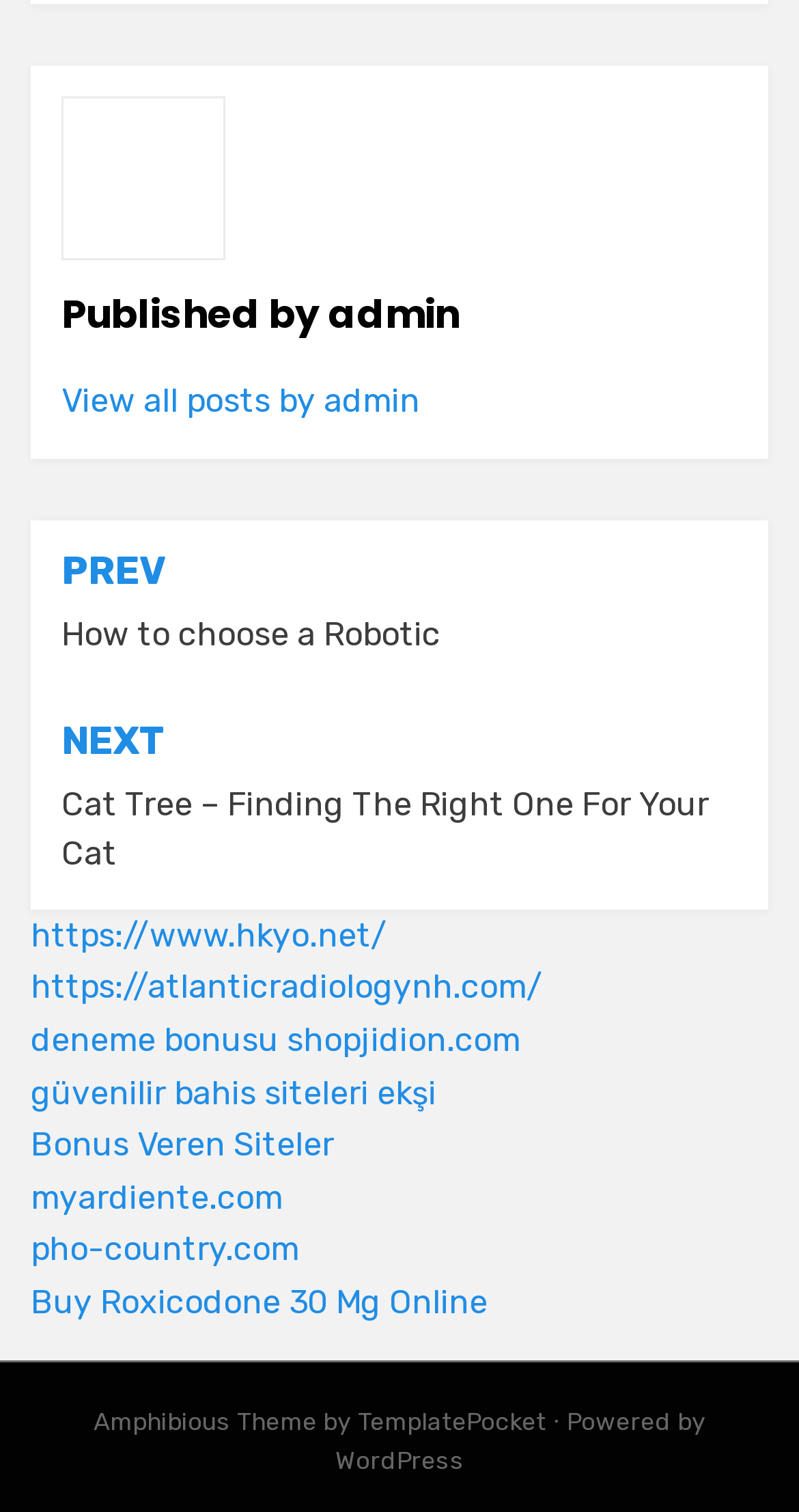Please identify the bounding box coordinates of the element that needs to be clicked to execute the following command: "search for something". Provide the bounding box using four float numbers between 0 and 1, formatted as [left, top, right, bottom].

None